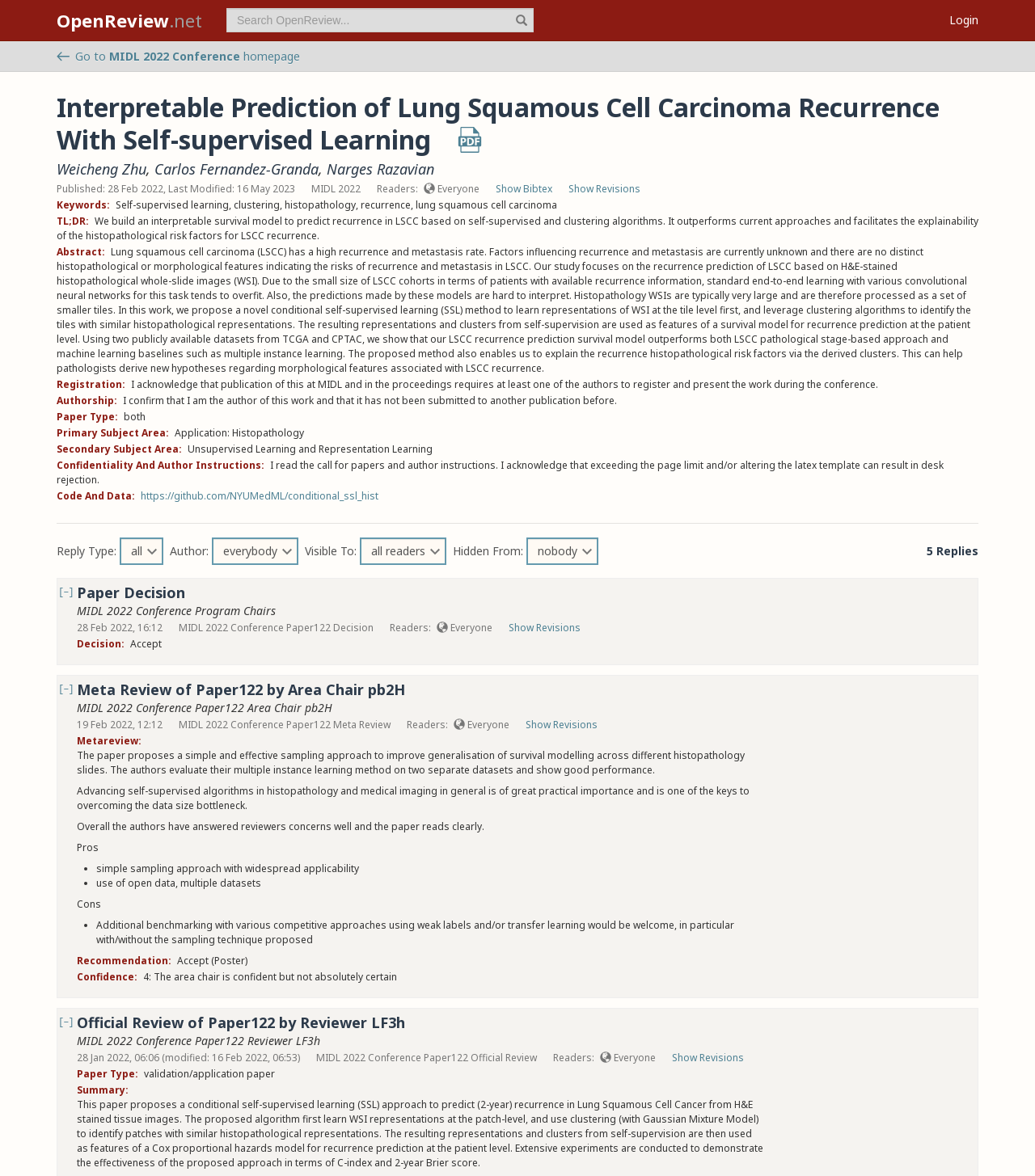Answer succinctly with a single word or phrase:
Who is the first author of the paper?

Weicheng Zhu